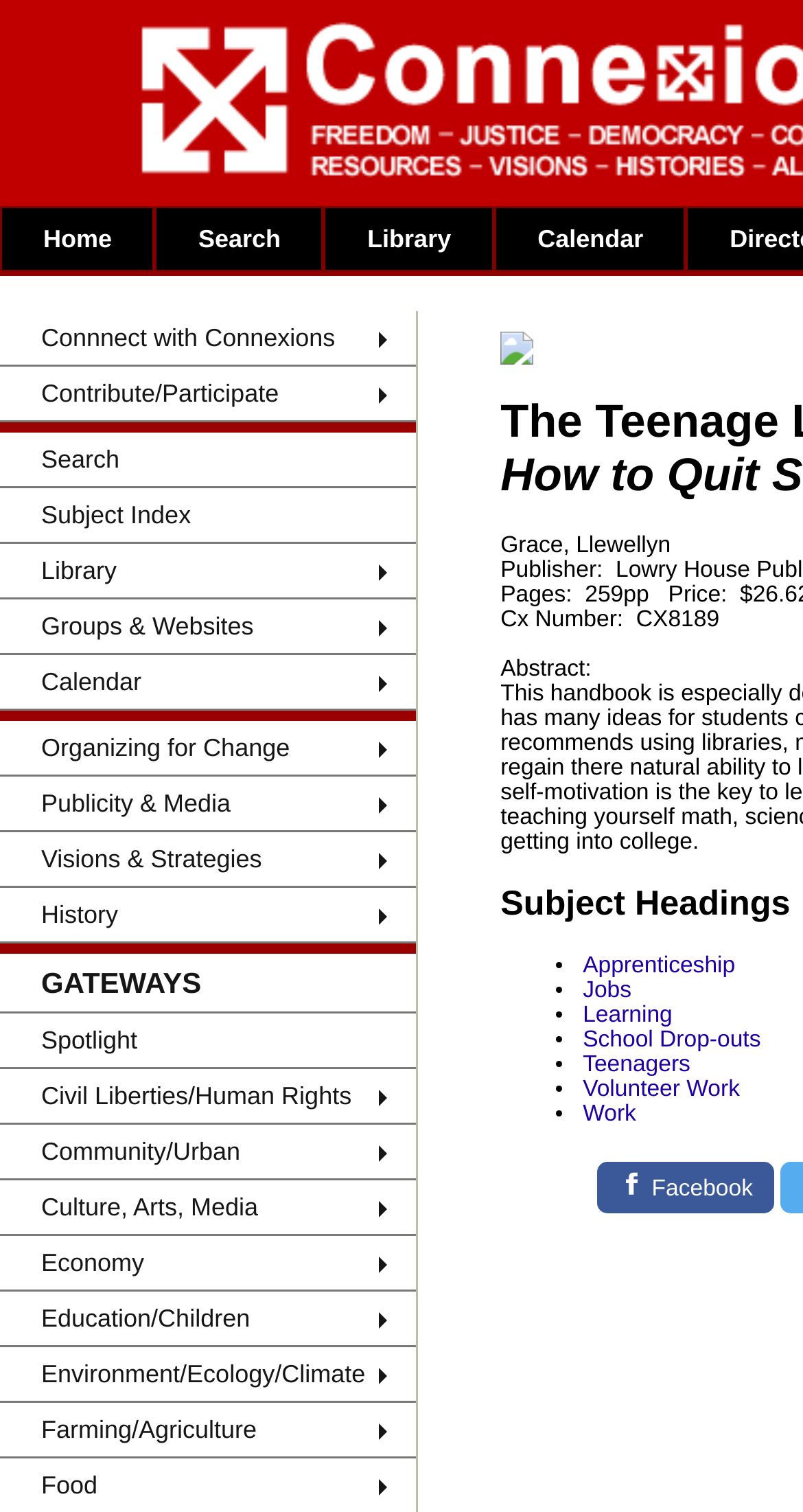What is the author of the book described on this webpage?
Using the information presented in the image, please offer a detailed response to the question.

The author of the book described on this webpage is 'Llewellyn' because the StaticText element with the text 'Grace, Llewellyn' is present on the webpage, indicating that Llewellyn is the author of the book.